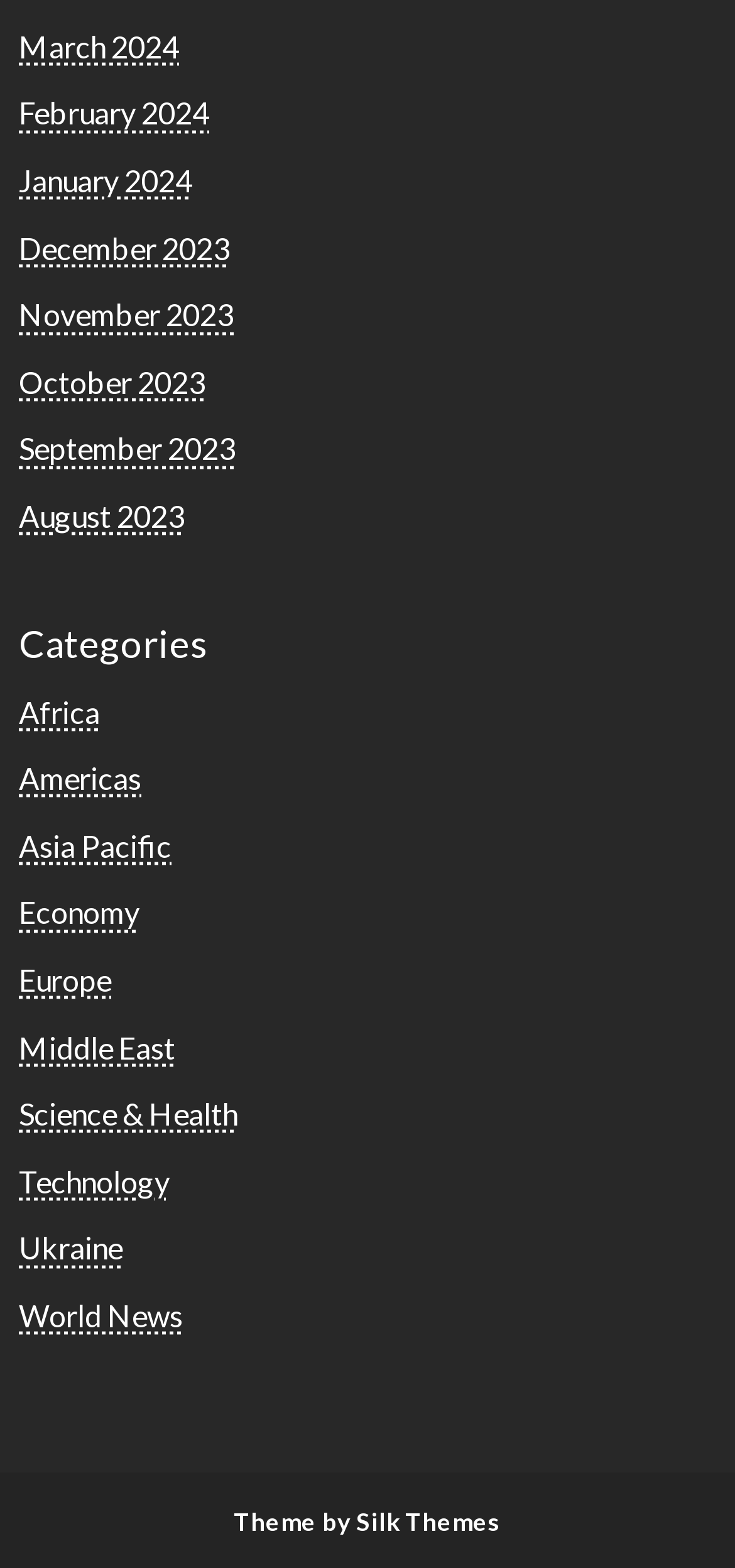Locate the bounding box coordinates of the clickable region necessary to complete the following instruction: "Read news about Africa". Provide the coordinates in the format of four float numbers between 0 and 1, i.e., [left, top, right, bottom].

[0.026, 0.442, 0.136, 0.465]